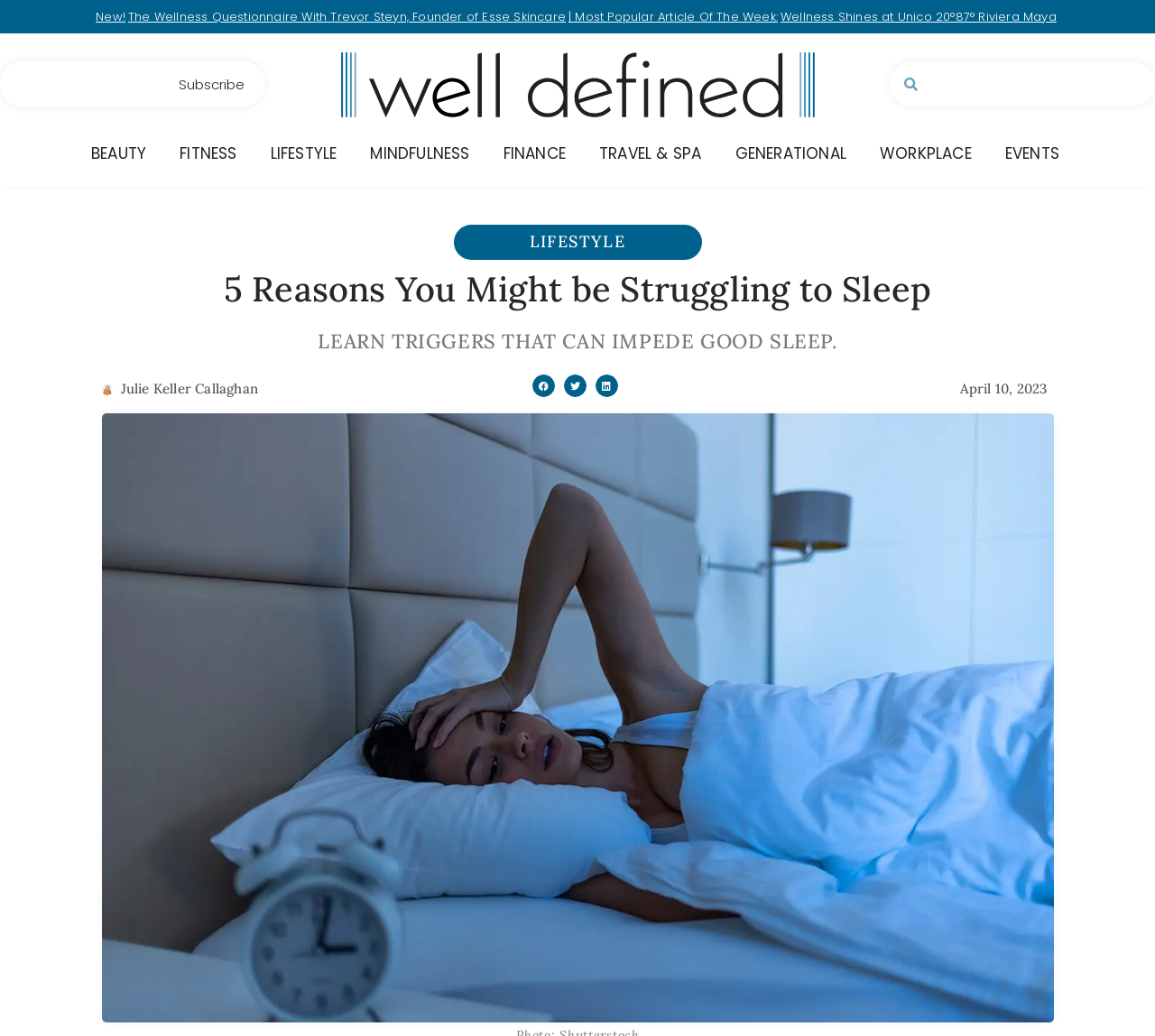Please determine the bounding box coordinates, formatted as (top-left x, top-left y, bottom-right x, bottom-right y), with all values as floating point numbers between 0 and 1. Identify the bounding box of the region described as: Workplace

[0.762, 0.137, 0.841, 0.16]